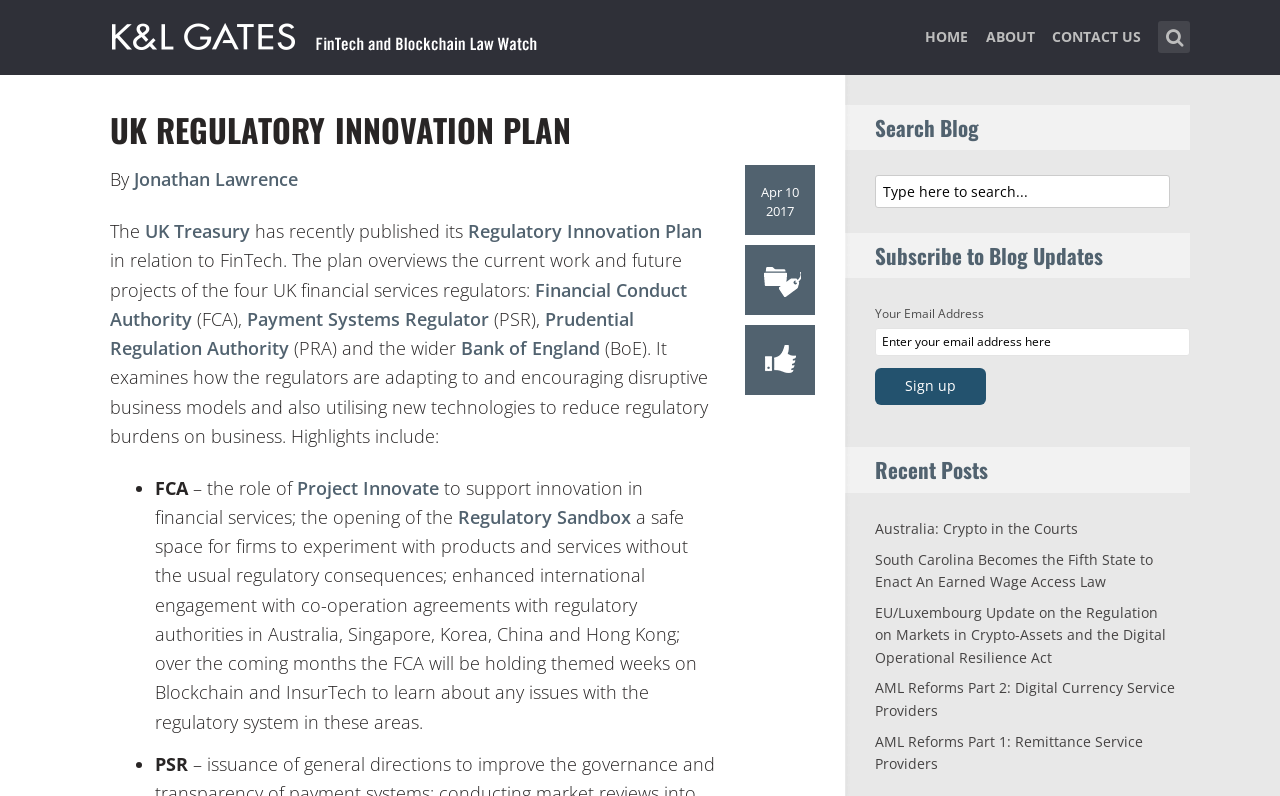Specify the bounding box coordinates of the element's region that should be clicked to achieve the following instruction: "Go to the home page". The bounding box coordinates consist of four float numbers between 0 and 1, in the format [left, top, right, bottom].

[0.723, 0.028, 0.756, 0.095]